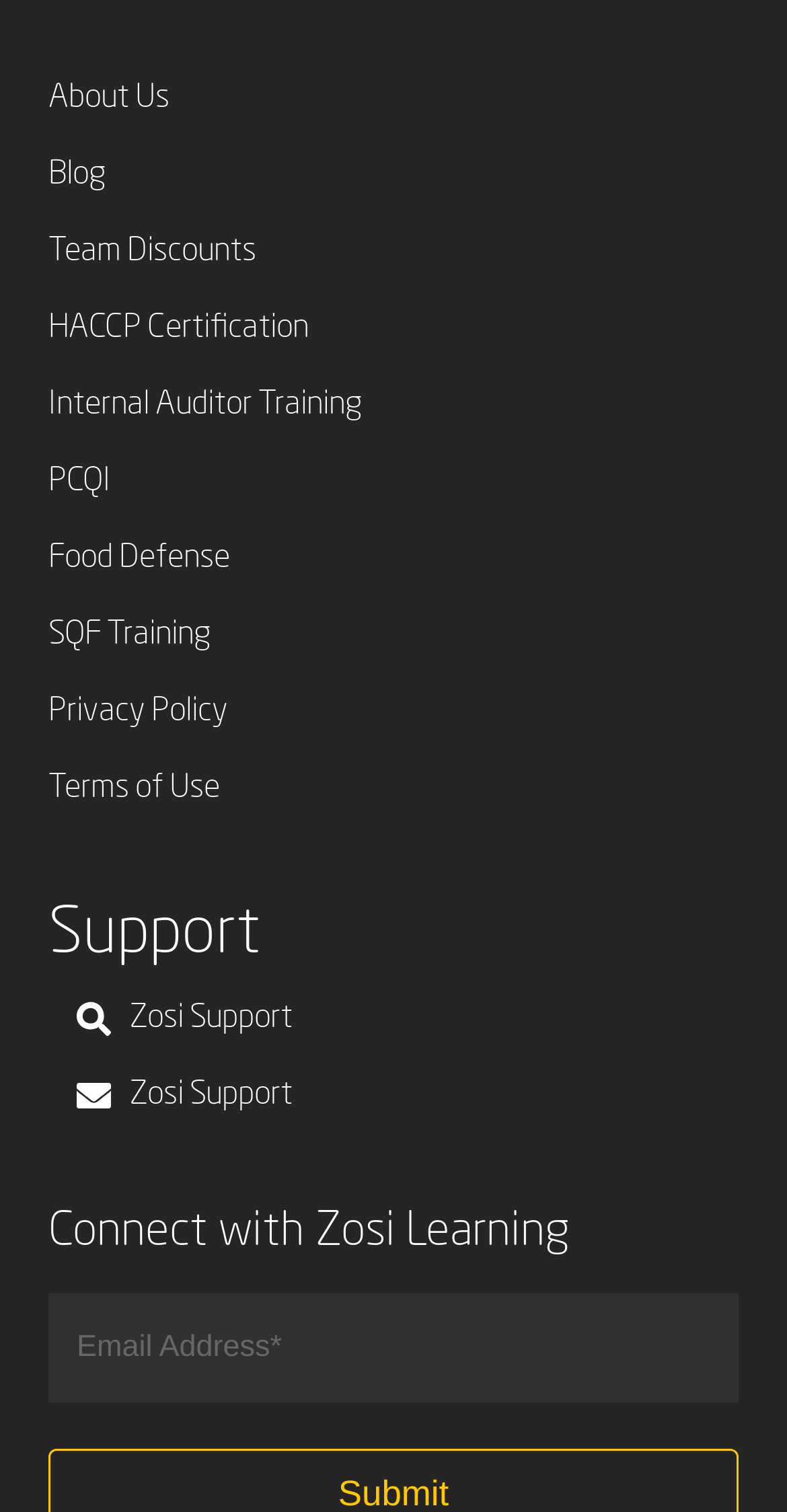Please identify the bounding box coordinates of the element's region that I should click in order to complete the following instruction: "Go to HACCP Certification". The bounding box coordinates consist of four float numbers between 0 and 1, i.e., [left, top, right, bottom].

[0.062, 0.207, 0.392, 0.228]